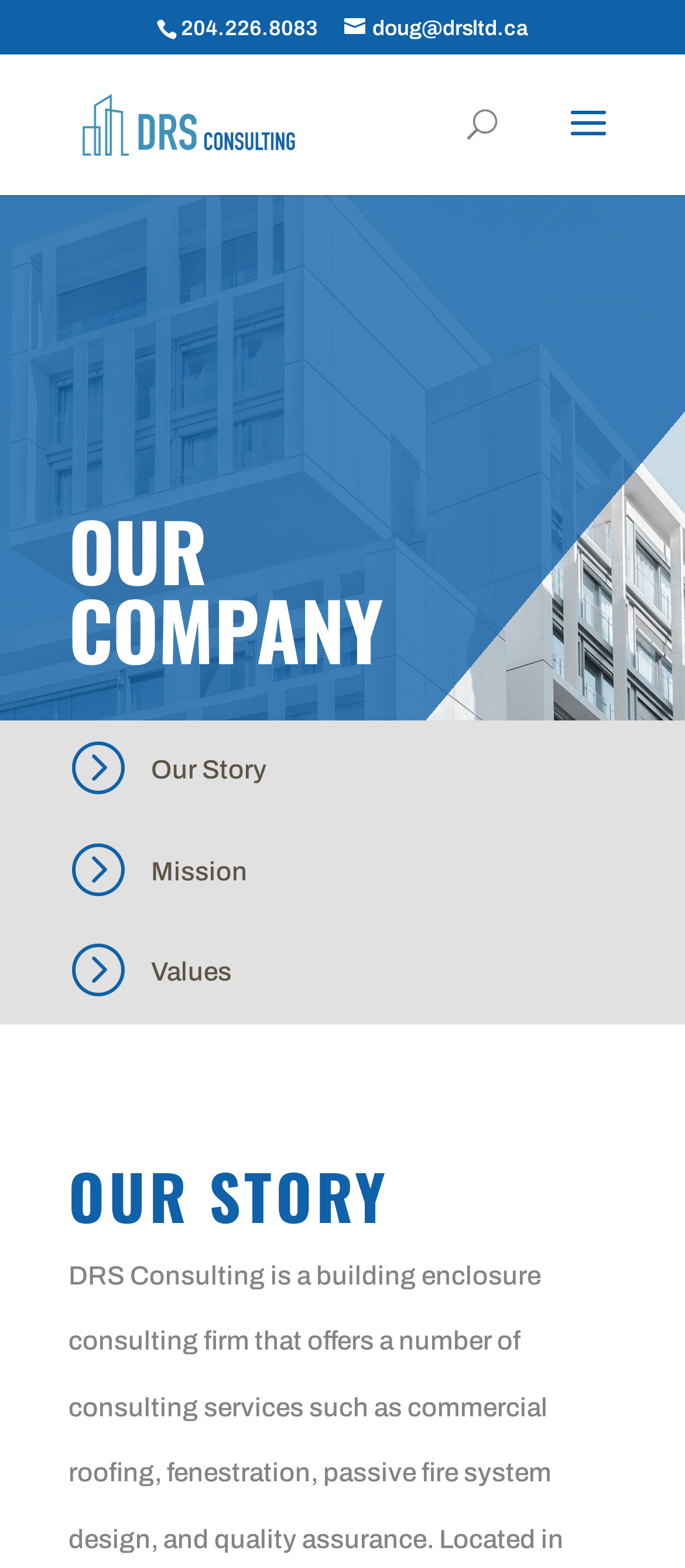How many sections are there under 'OUR COMPANY'?
Please provide a detailed and thorough answer to the question.

I found the sections by looking at the layout tables under the 'OUR COMPANY' heading. There are three layout tables, each containing a static text element with a title ('Our Story', 'Mission', and 'Values'). Therefore, there are three sections under 'OUR COMPANY'.